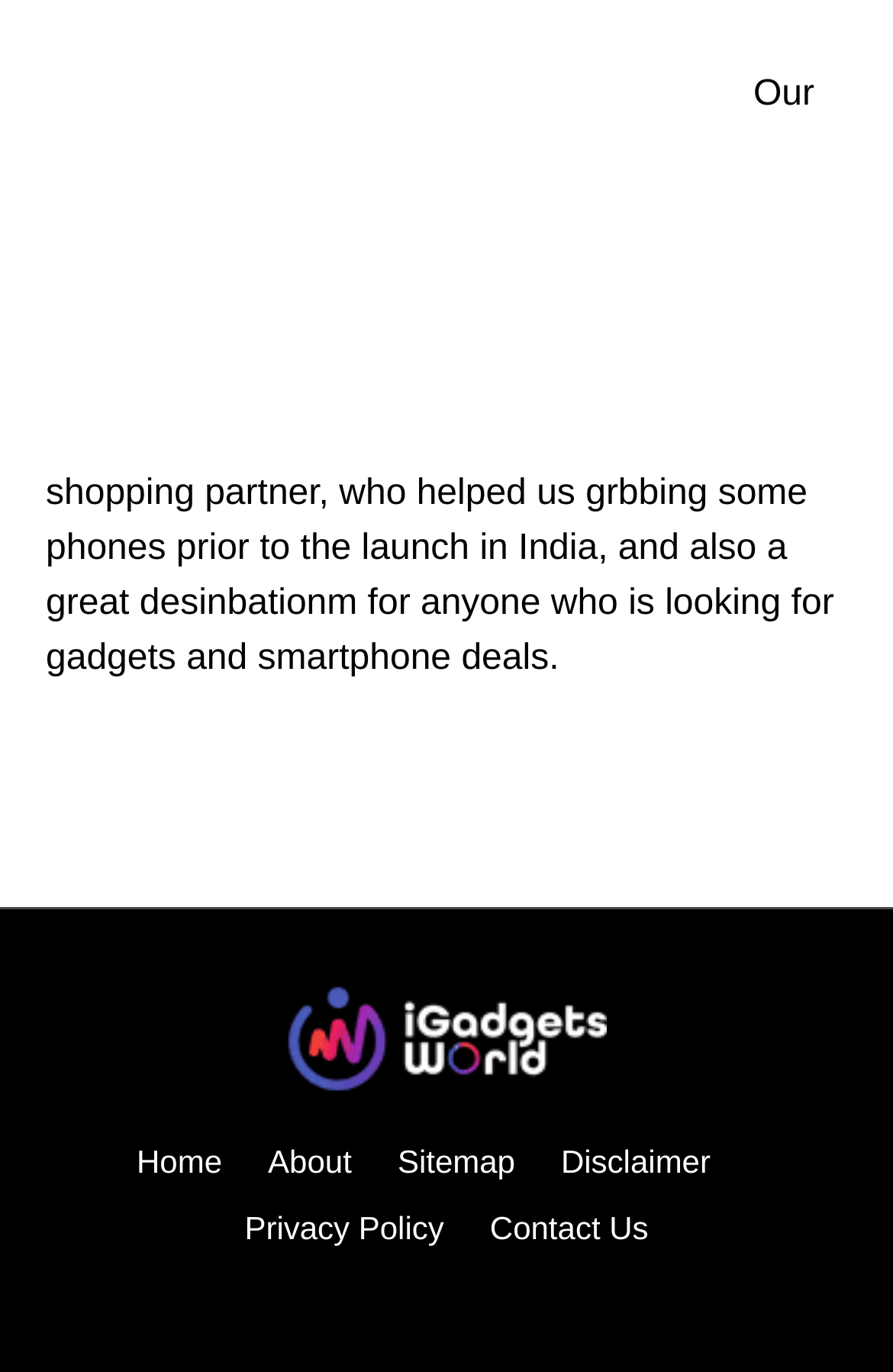What is the name of the blog?
Look at the image and respond with a one-word or short phrase answer.

iGadgetsworld